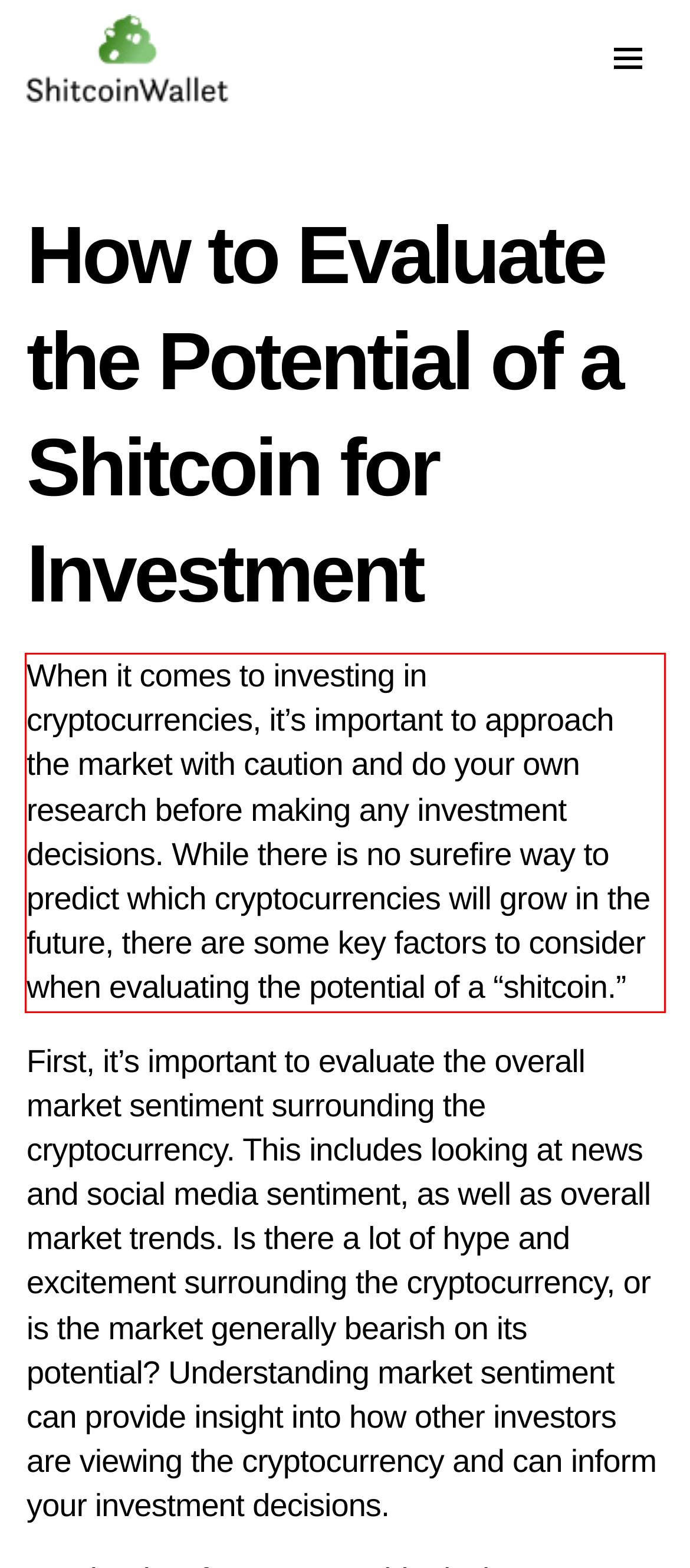Look at the screenshot of the webpage, locate the red rectangle bounding box, and generate the text content that it contains.

When it comes to investing in cryptocurrencies, it’s important to approach the market with caution and do your own research before making any investment decisions. While there is no surefire way to predict which cryptocurrencies will grow in the future, there are some key factors to consider when evaluating the potential of a “shitcoin.”